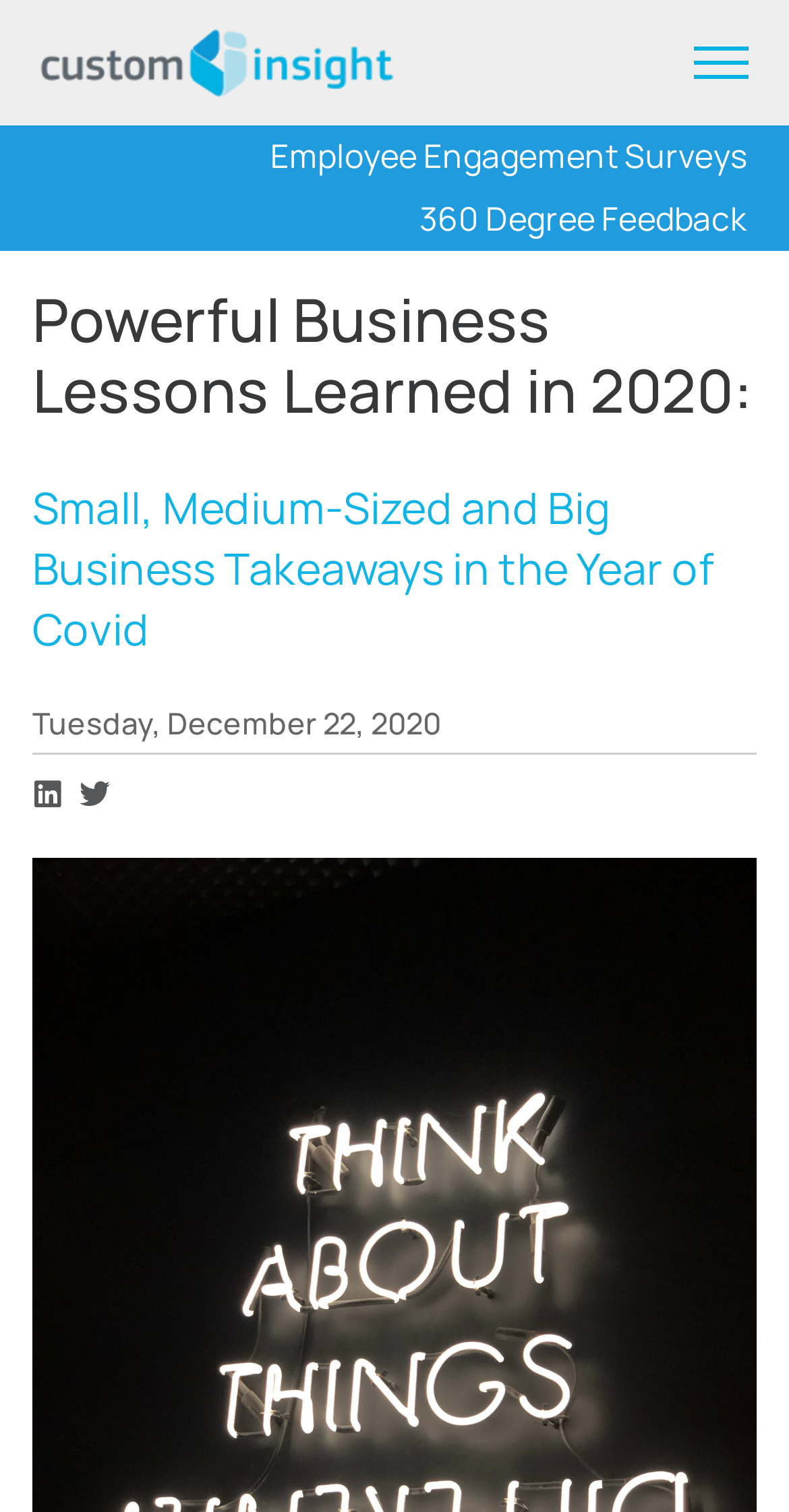Locate the heading on the webpage and return its text.

Powerful Business Lessons Learned in 2020: